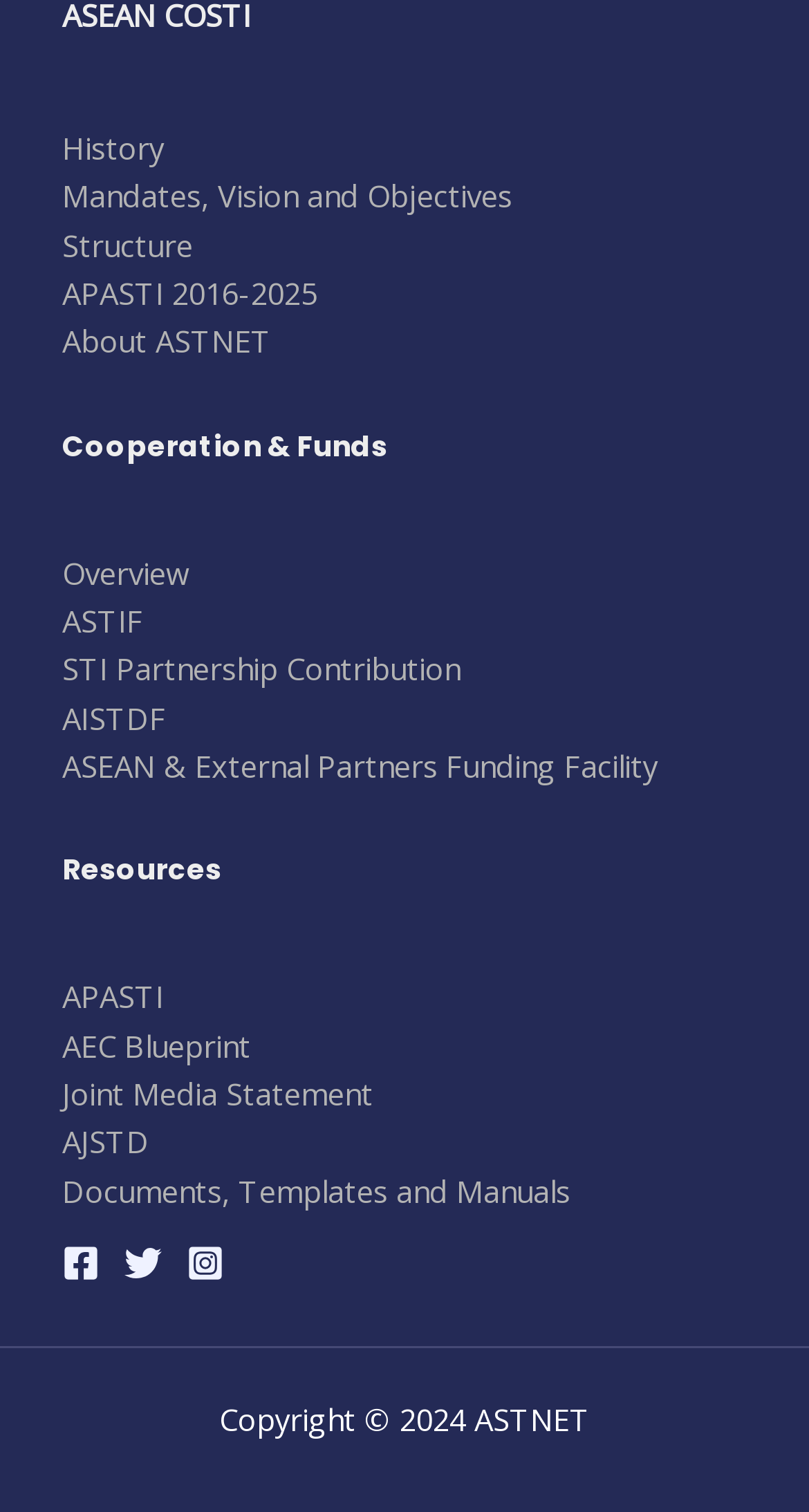Provide a short answer to the following question with just one word or phrase: What is the copyright year mentioned at the bottom of the page?

2024